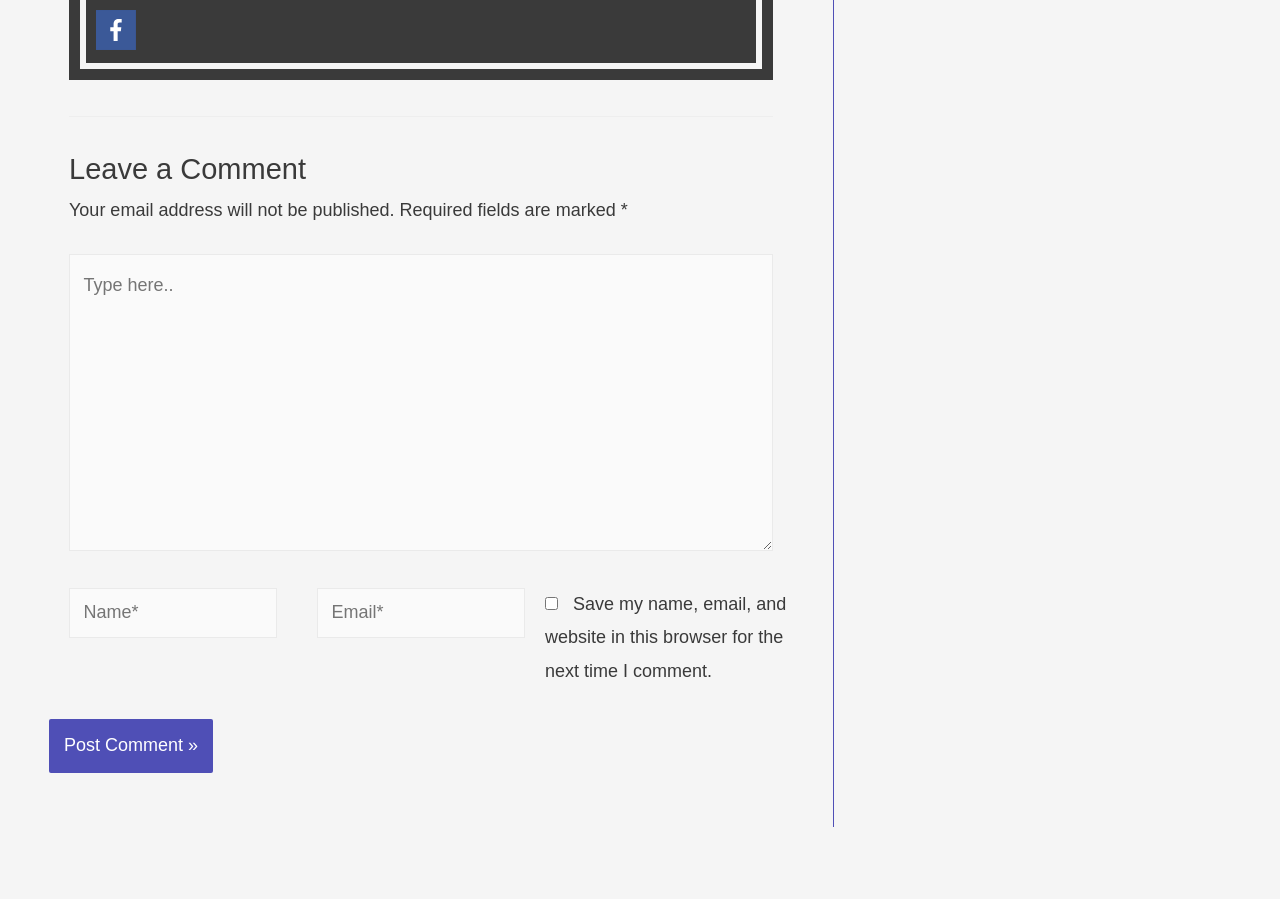Please analyze the image and provide a thorough answer to the question:
What is required to post a comment?

The webpage has two required fields, 'Name*' and 'Email*', which are indicated by the asterisk symbol, suggesting that they must be filled in to post a comment.